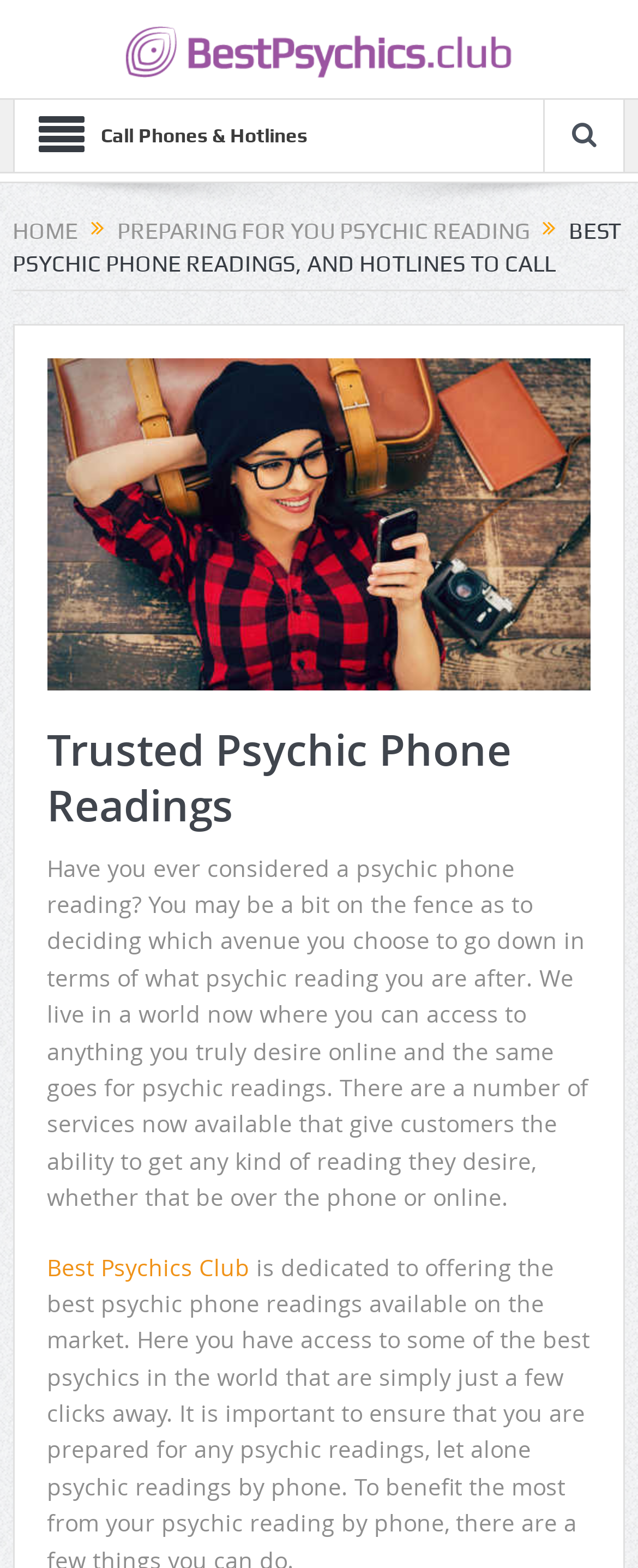Provide your answer to the question using just one word or phrase: What is the text on the image at the top?

Best Psychics